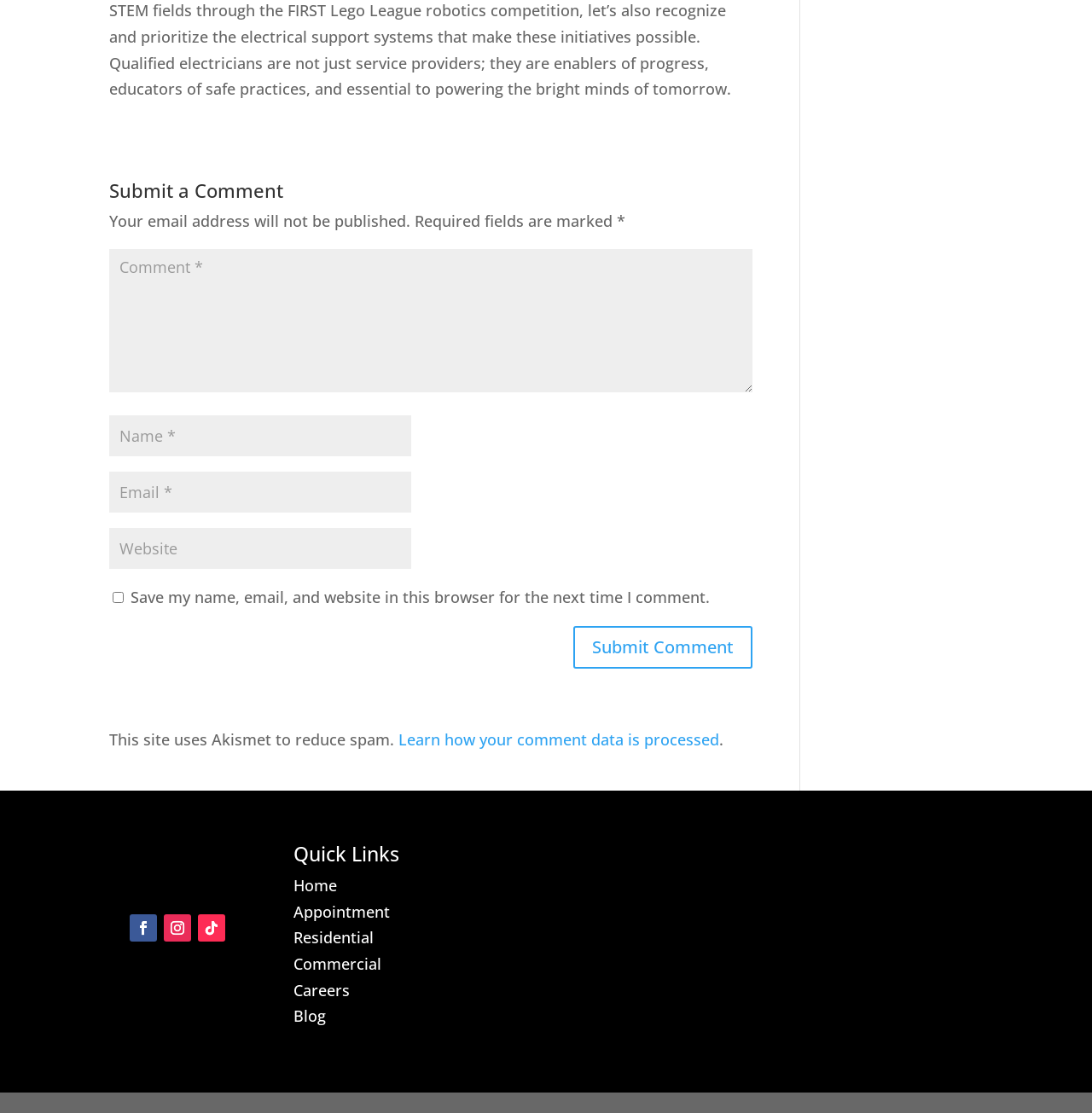What is the function of the checkbox?
Look at the screenshot and give a one-word or phrase answer.

Save comment data